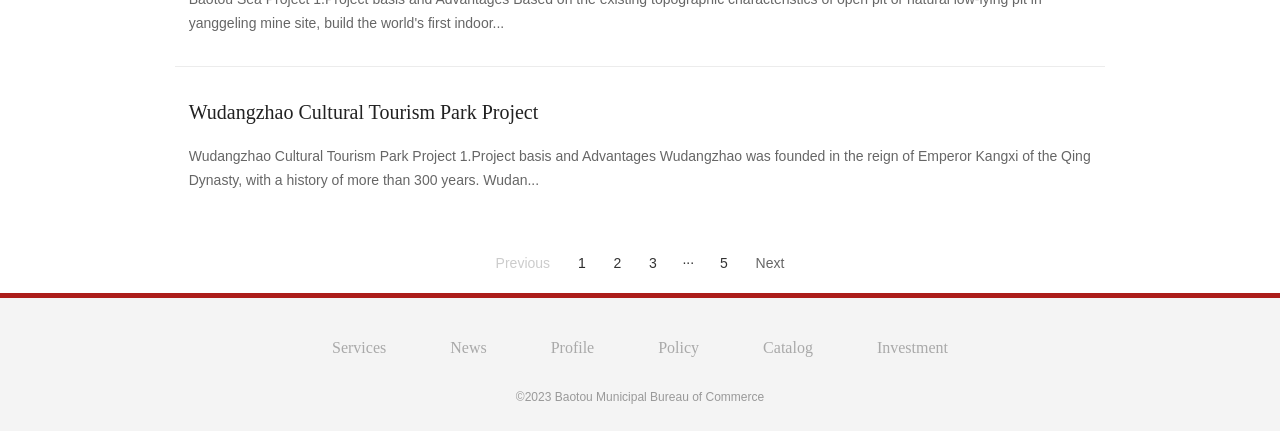Pinpoint the bounding box coordinates of the clickable element to carry out the following instruction: "Click on the 'Send Message: ITS Nigeria' link."

None